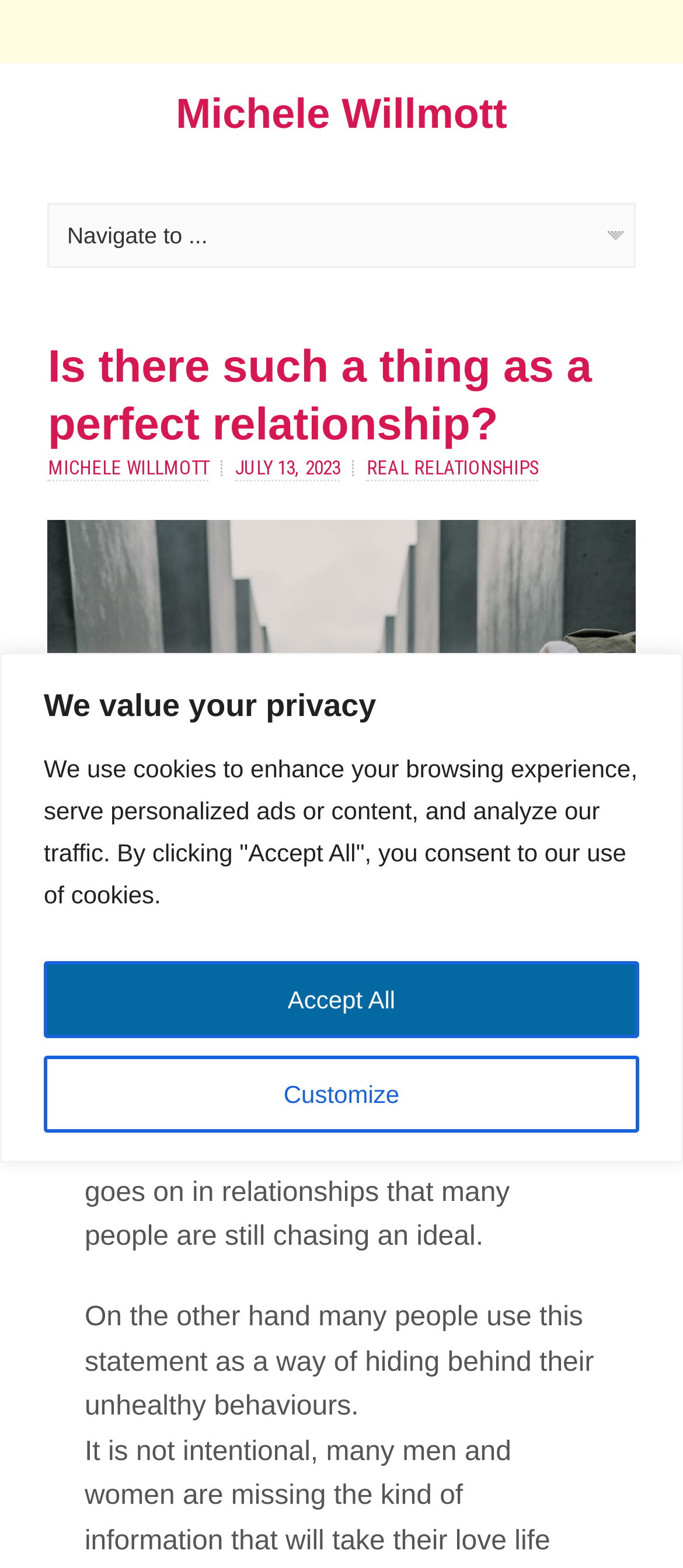What is the tone of this article?
From the screenshot, supply a one-word or short-phrase answer.

Informative